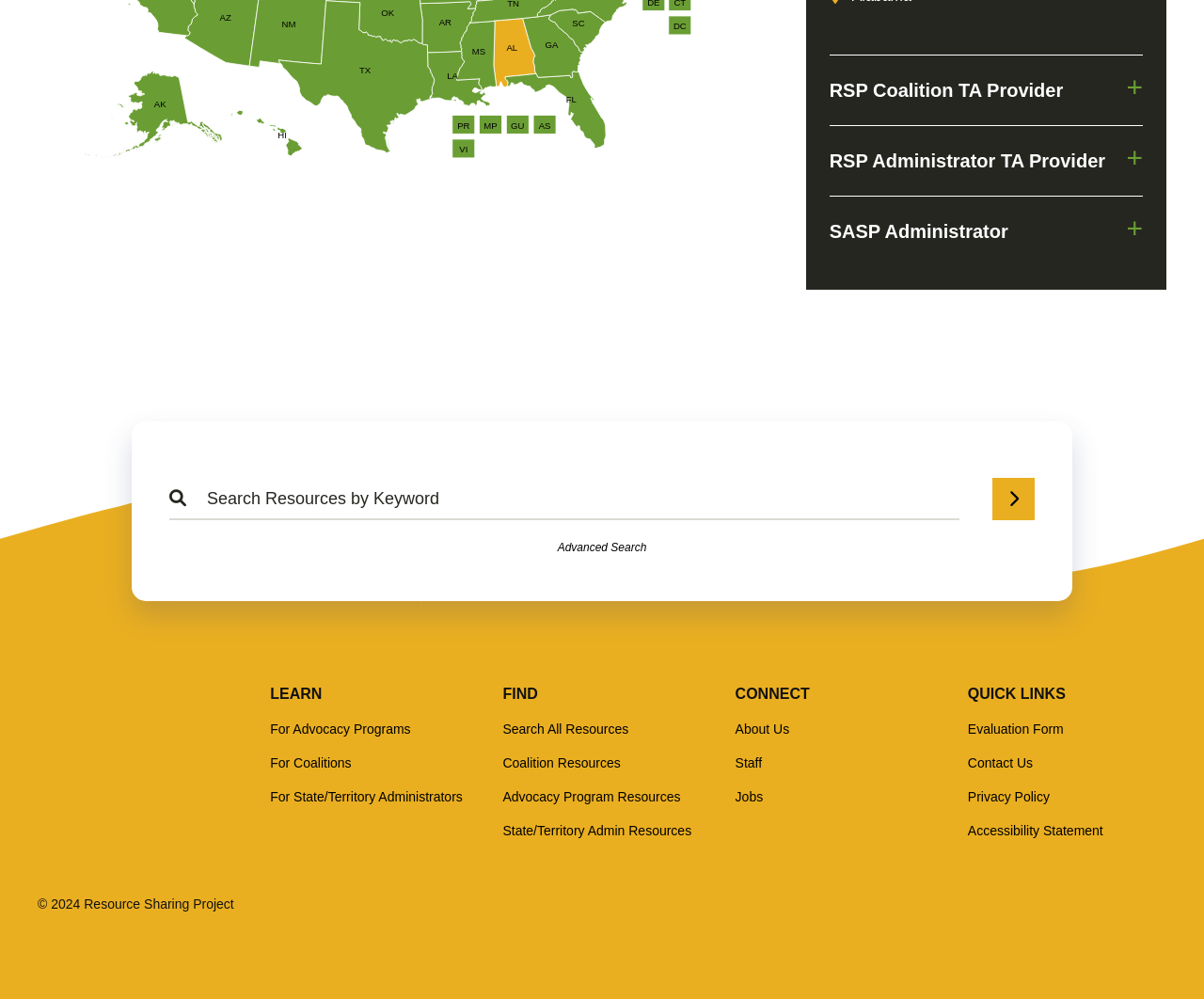Find the bounding box coordinates of the element's region that should be clicked in order to follow the given instruction: "Open RSP Coalition TA Provider". The coordinates should consist of four float numbers between 0 and 1, i.e., [left, top, right, bottom].

[0.689, 0.079, 0.949, 0.102]